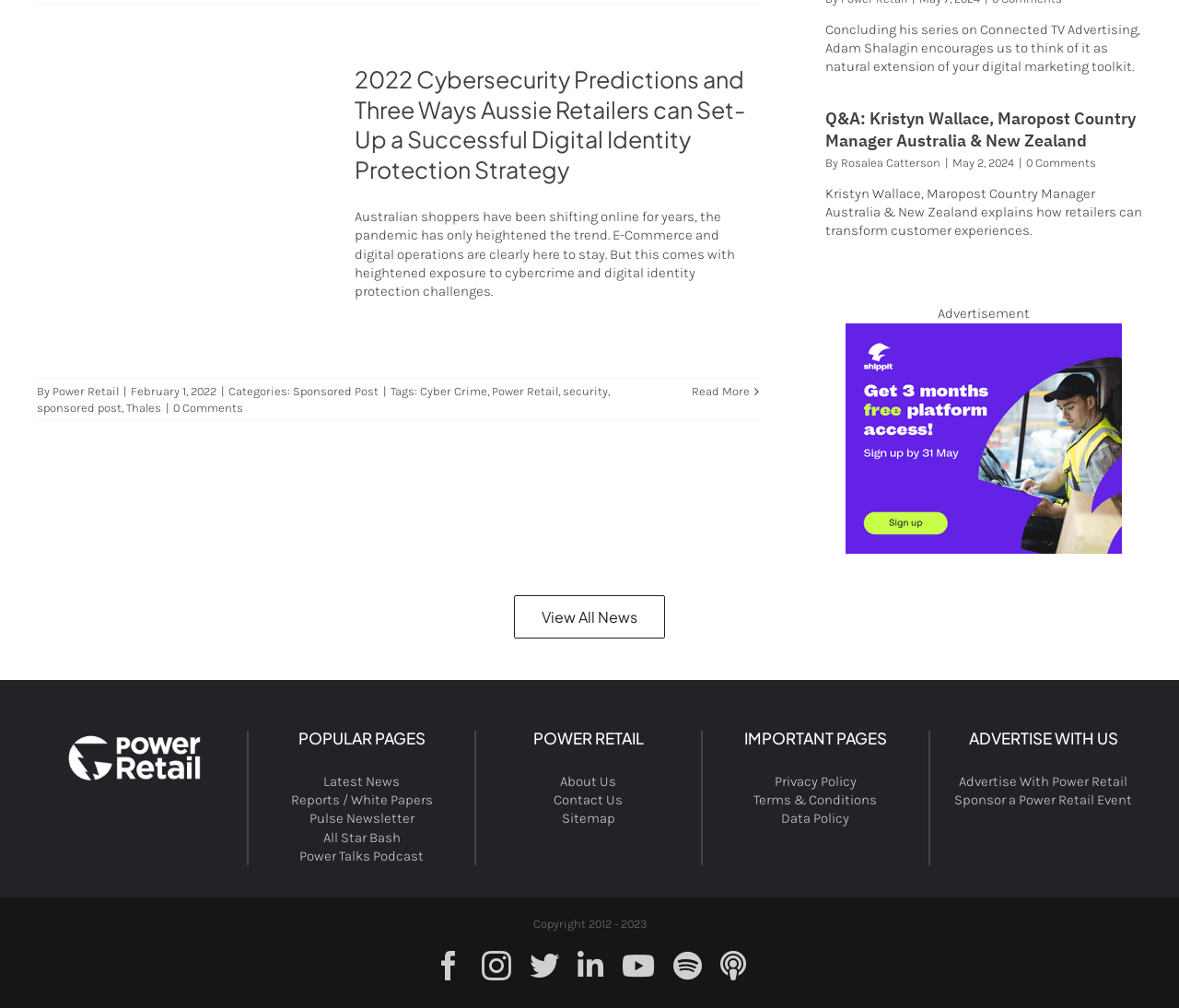Please identify the coordinates of the bounding box that should be clicked to fulfill this instruction: "View the Q&A with Kristyn Wallace, Maropost Country Manager Australia & New Zealand".

[0.7, 0.107, 0.963, 0.15]